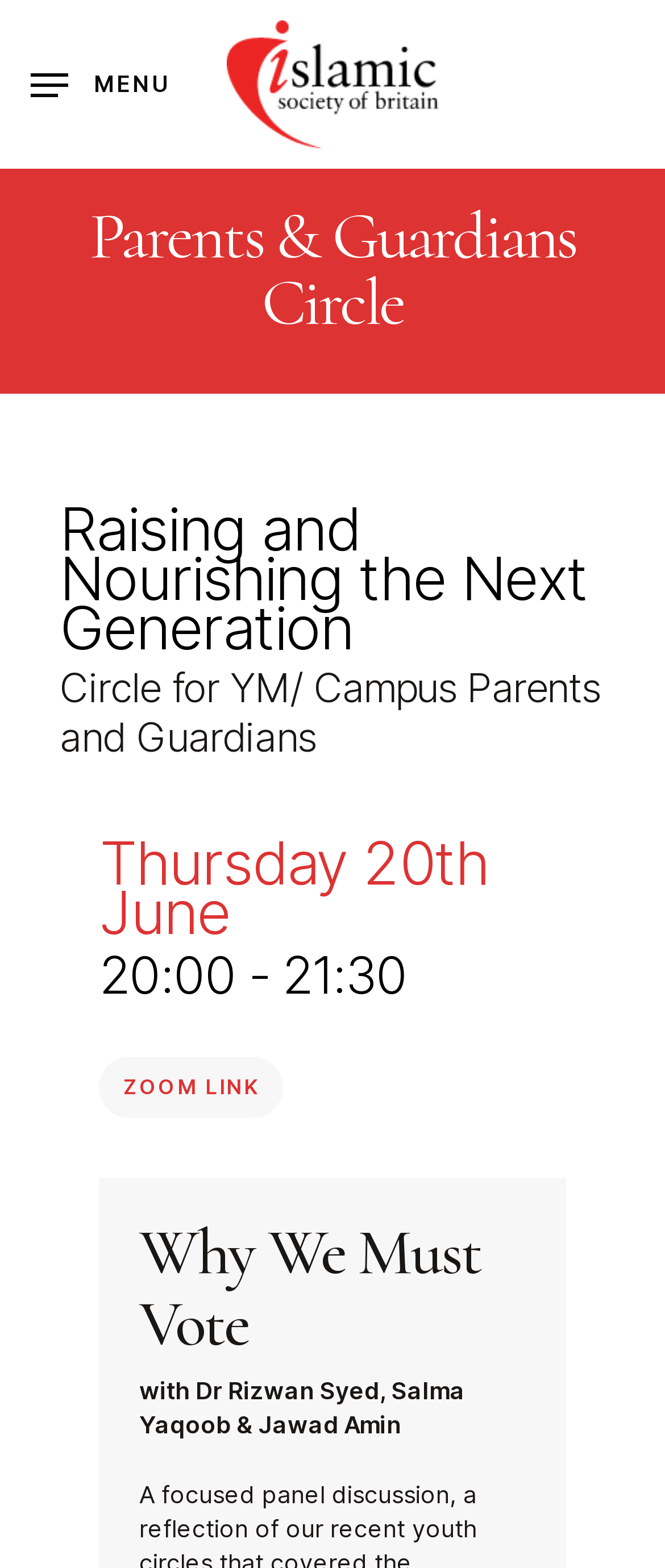Please determine and provide the text content of the webpage's heading.

Parents & Guardians Circle